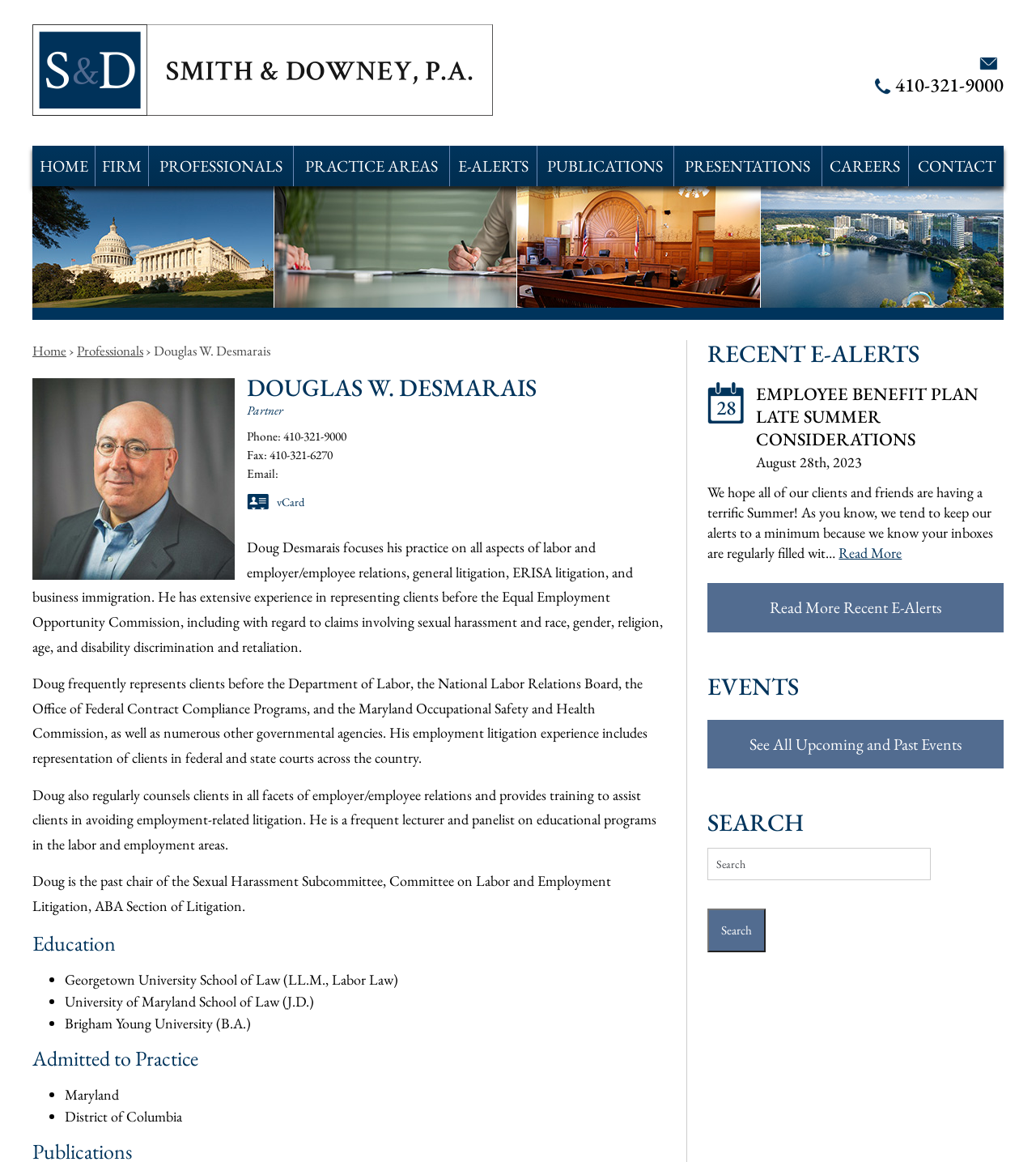What is the practice area of the lawyer?
Please respond to the question with as much detail as possible.

I found the answer by looking at the StaticText 'Doug Desmarais focuses his practice on all aspects of labor and employer/employee relations...' which describes the practice area of the lawyer.